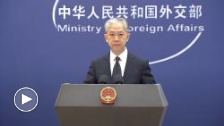What is the purpose of the video playback feature?
Provide a detailed and extensive answer to the question.

The presence of a video playback feature in the scene suggests that the event is being recorded, and the purpose of this recording is likely for broader public dissemination, allowing a wider audience to access the information being discussed.